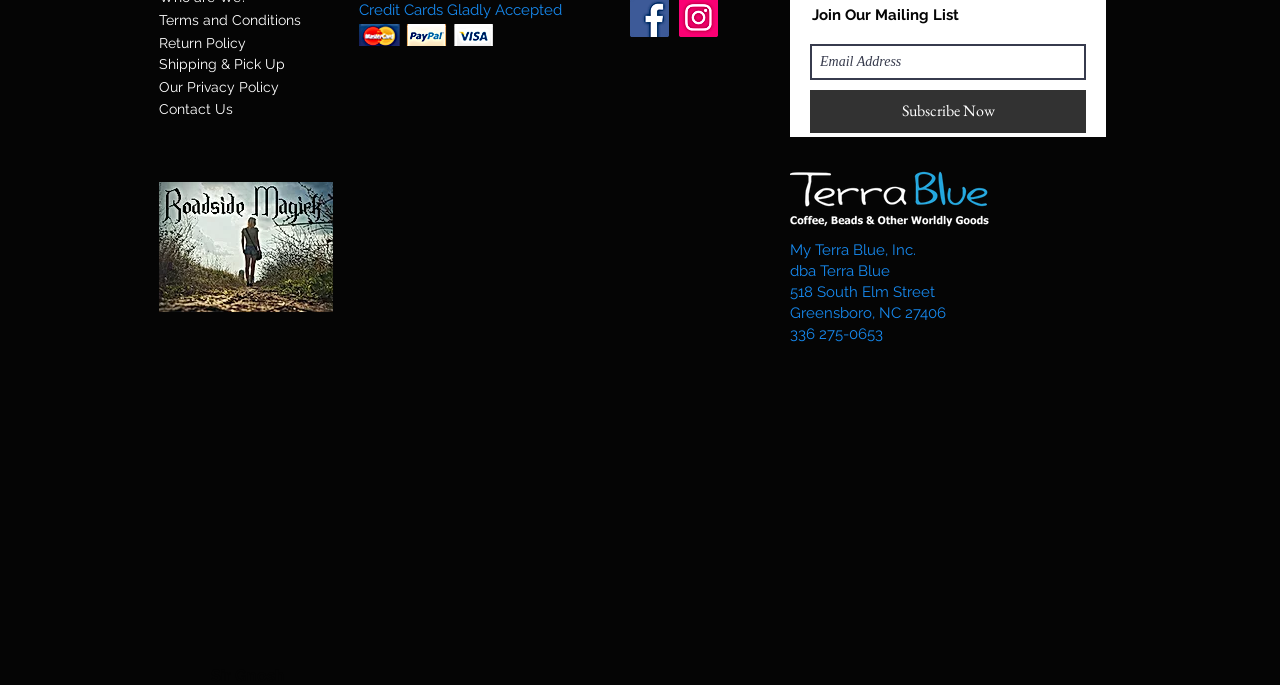Identify the bounding box for the UI element described as: "Subscribe Now". The coordinates should be four float numbers between 0 and 1, i.e., [left, top, right, bottom].

[0.633, 0.131, 0.848, 0.194]